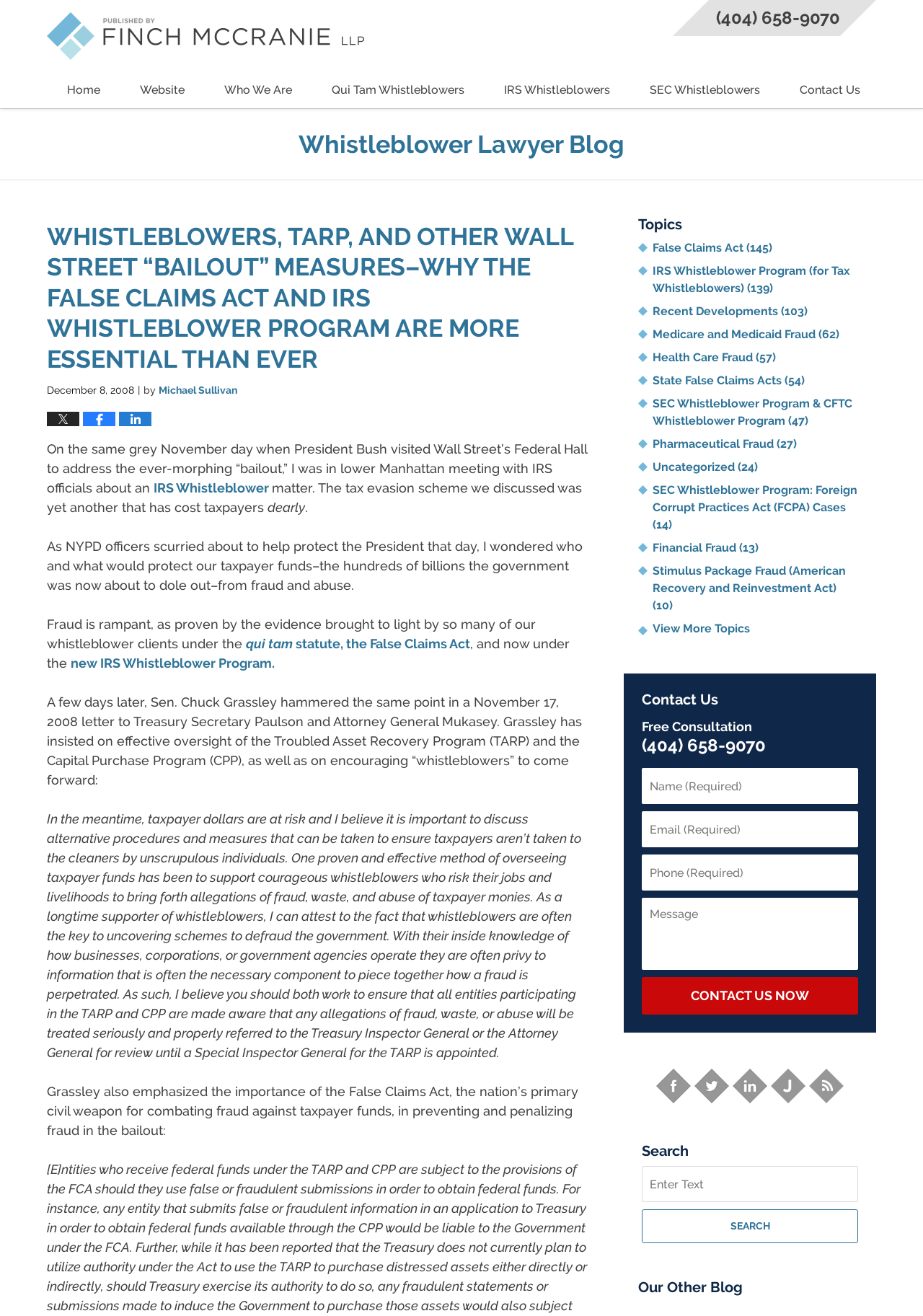Find the bounding box of the web element that fits this description: "Who We Are".

[0.221, 0.055, 0.338, 0.082]